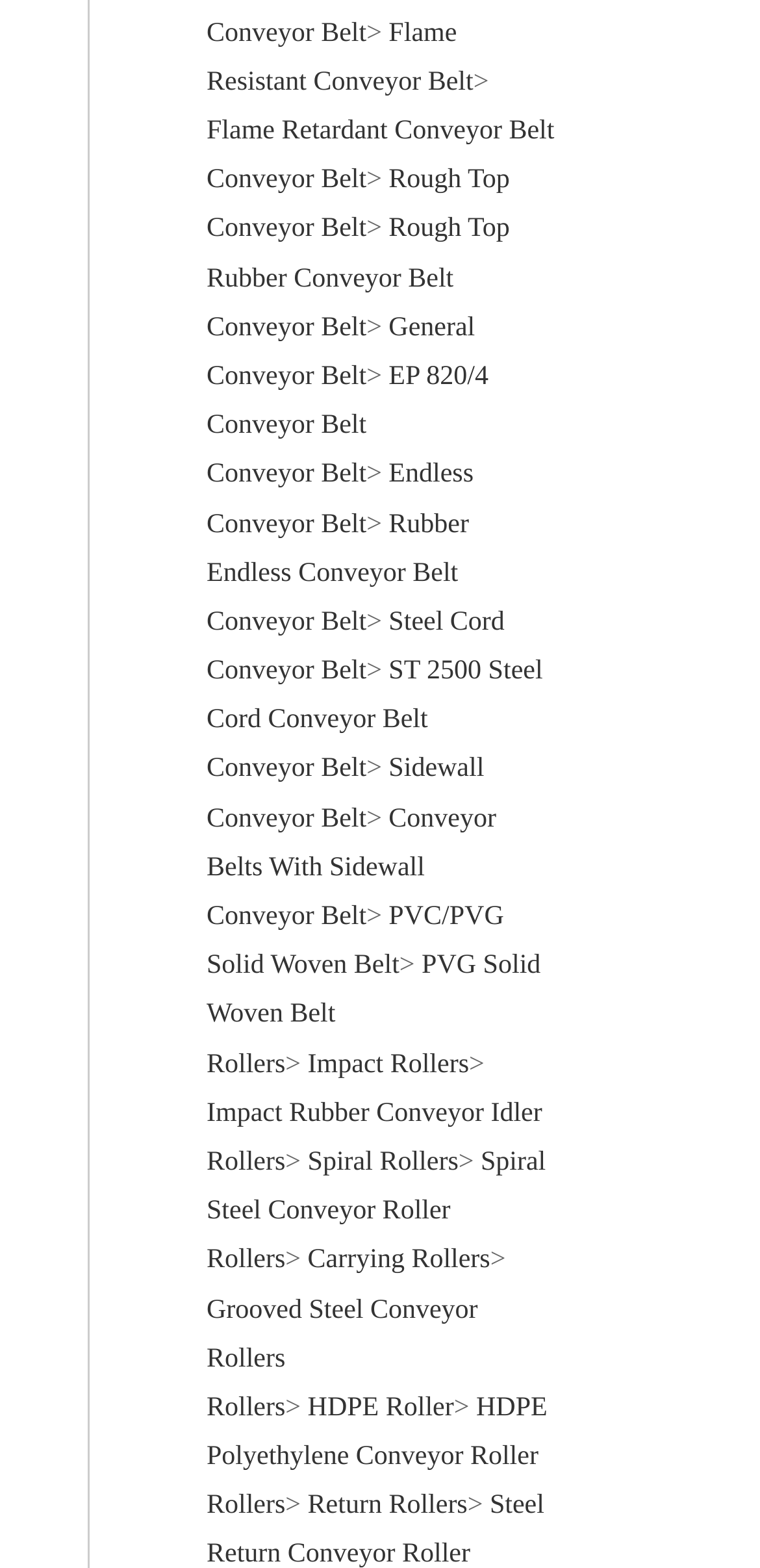Answer the question with a brief word or phrase:
What is the category of 'Impact Rollers'?

Rollers